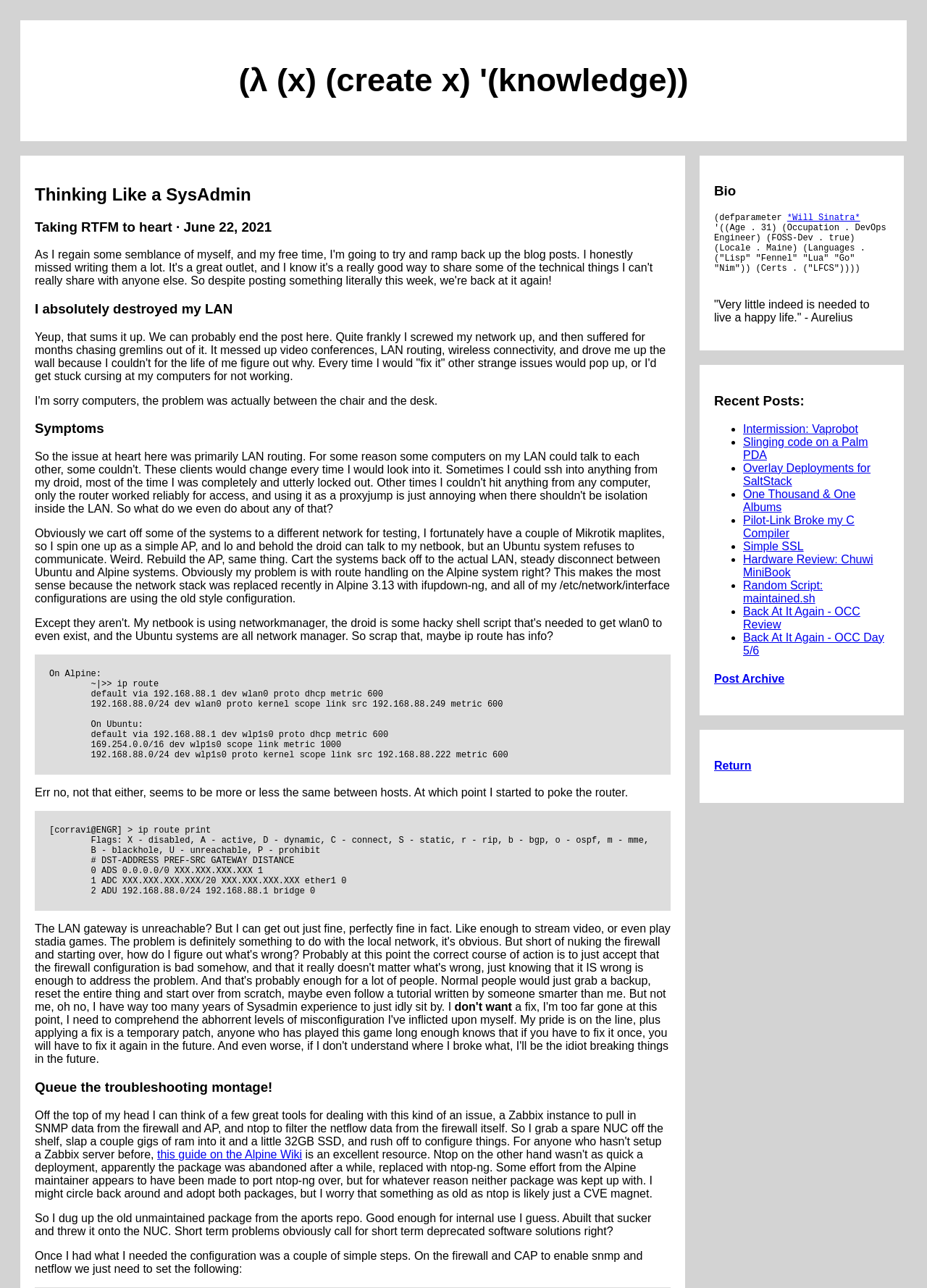How many recent posts are listed on the webpage?
Answer briefly with a single word or phrase based on the image.

10